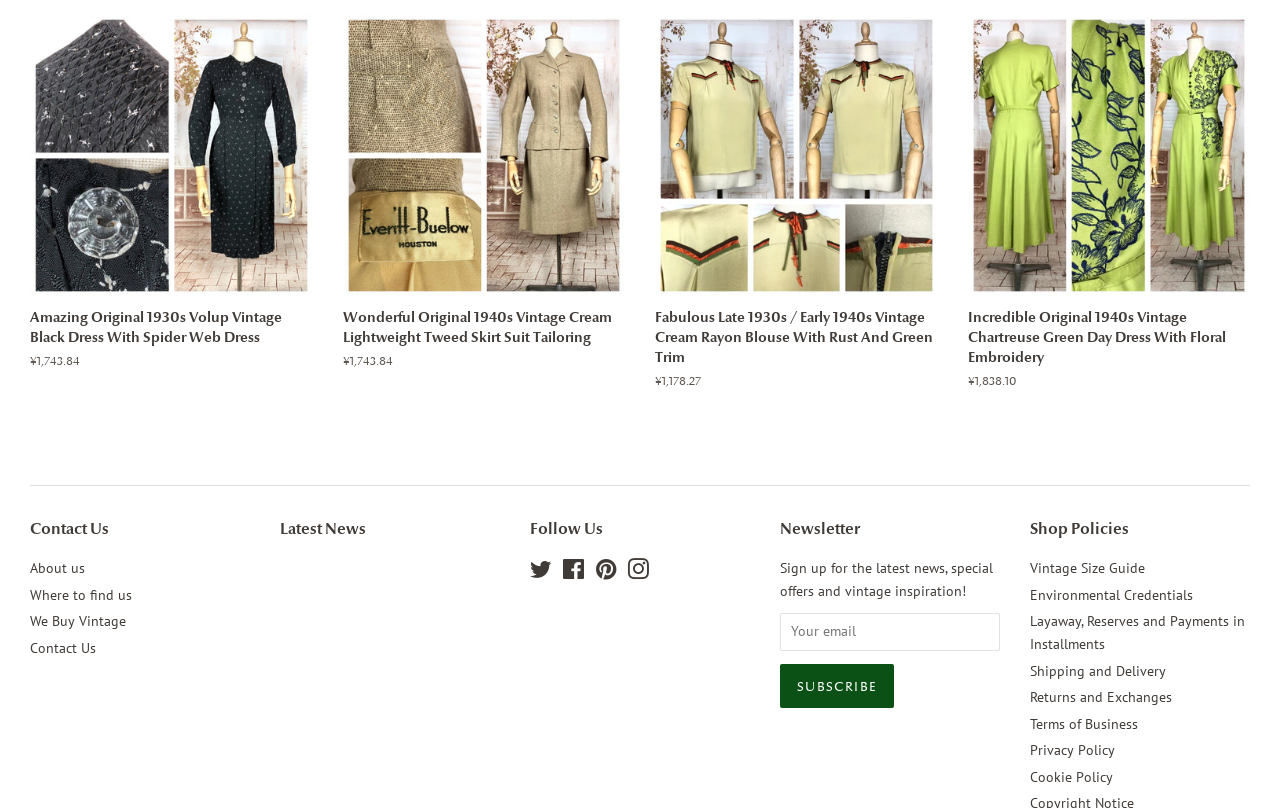Please identify the bounding box coordinates of the element on the webpage that should be clicked to follow this instruction: "Follow us on Twitter". The bounding box coordinates should be given as four float numbers between 0 and 1, formatted as [left, top, right, bottom].

[0.414, 0.698, 0.431, 0.72]